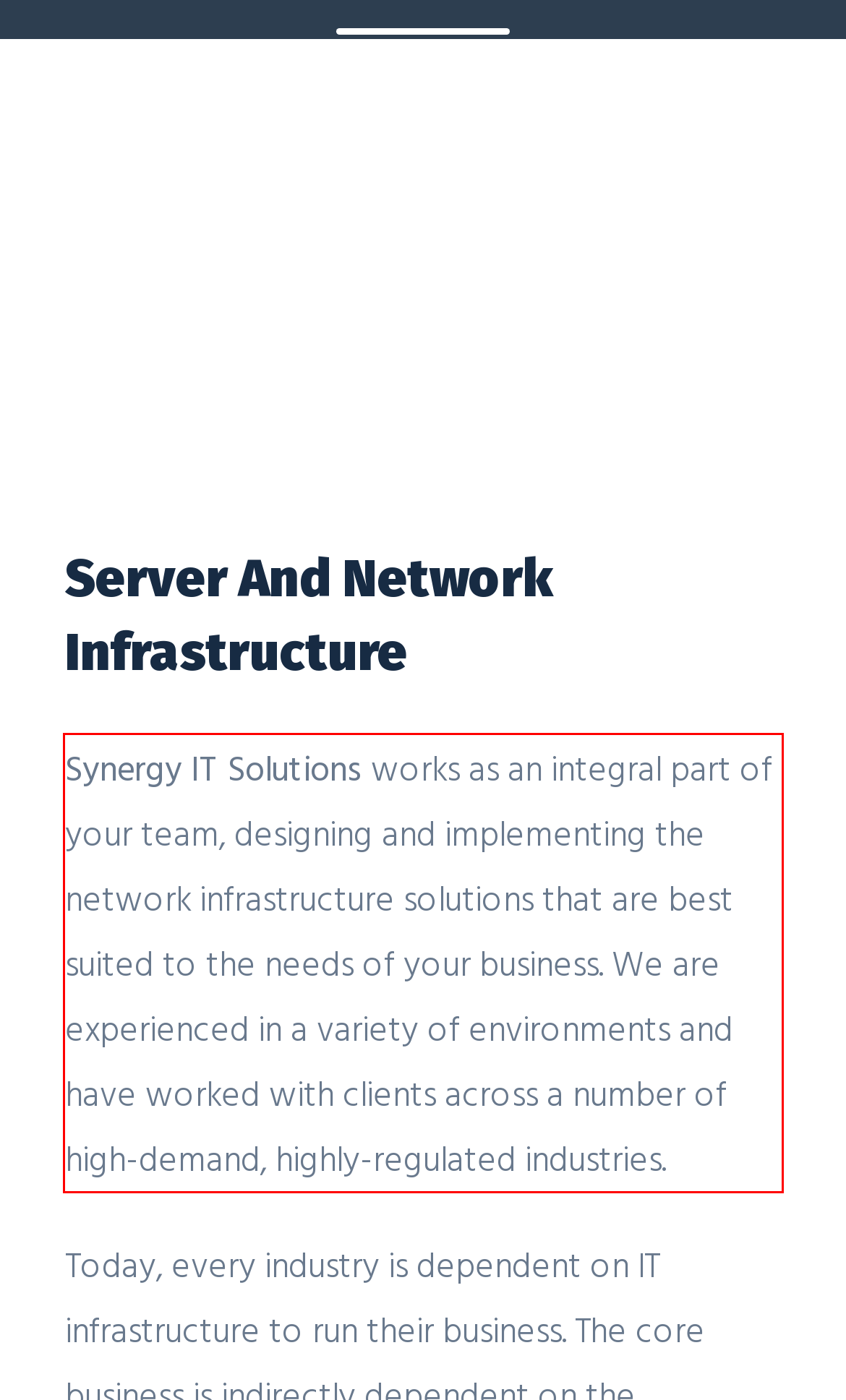With the given screenshot of a webpage, locate the red rectangle bounding box and extract the text content using OCR.

Synergy IT Solutions works as an integral part of your team, designing and implementing the network infrastructure solutions that are best suited to the needs of your business. We are experienced in a variety of environments and have worked with clients across a number of high-demand, highly-regulated industries.